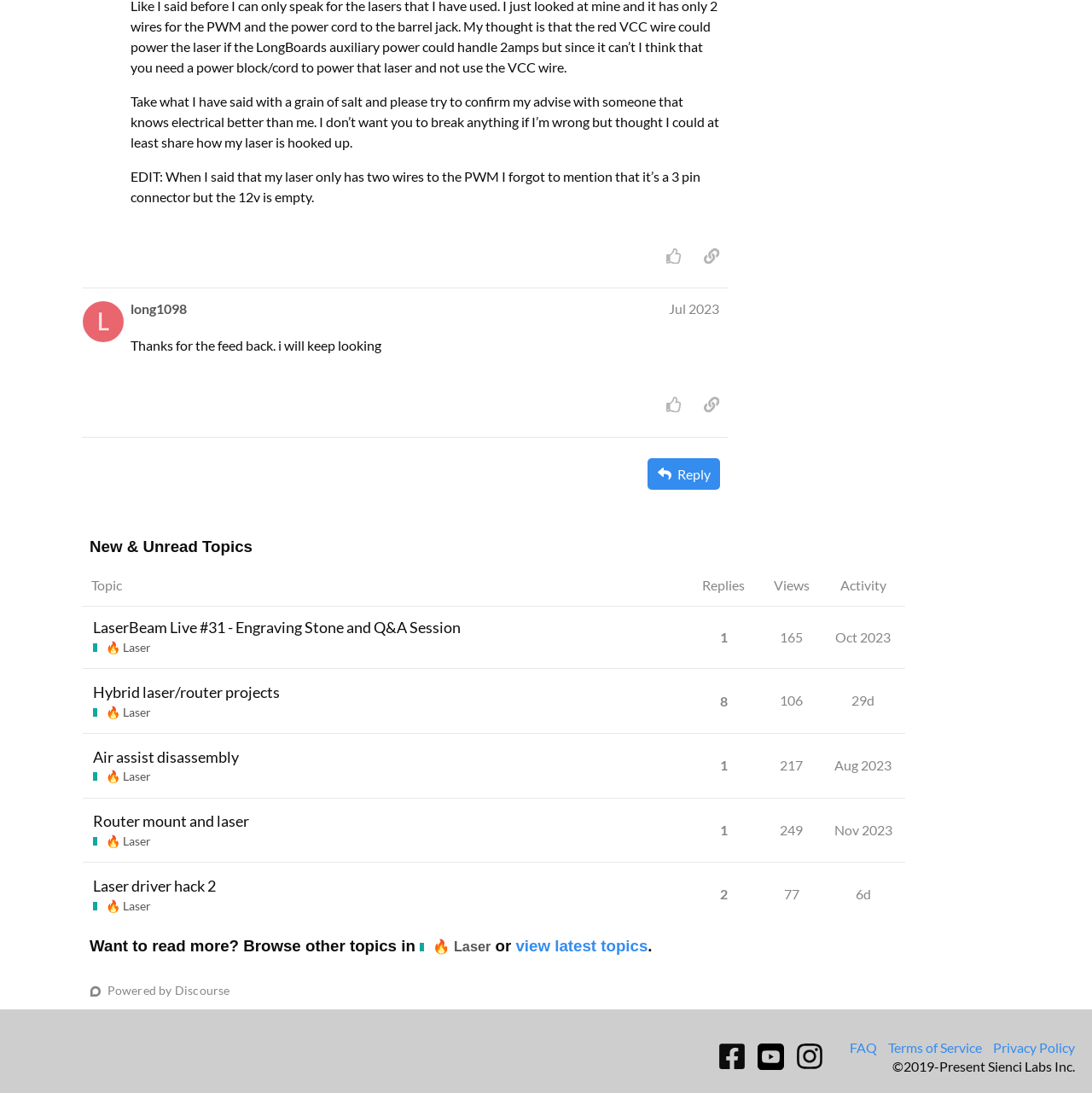Give a concise answer using one word or a phrase to the following question:
What is the topic of the post by 'long1098'?

Thanks for the feed back